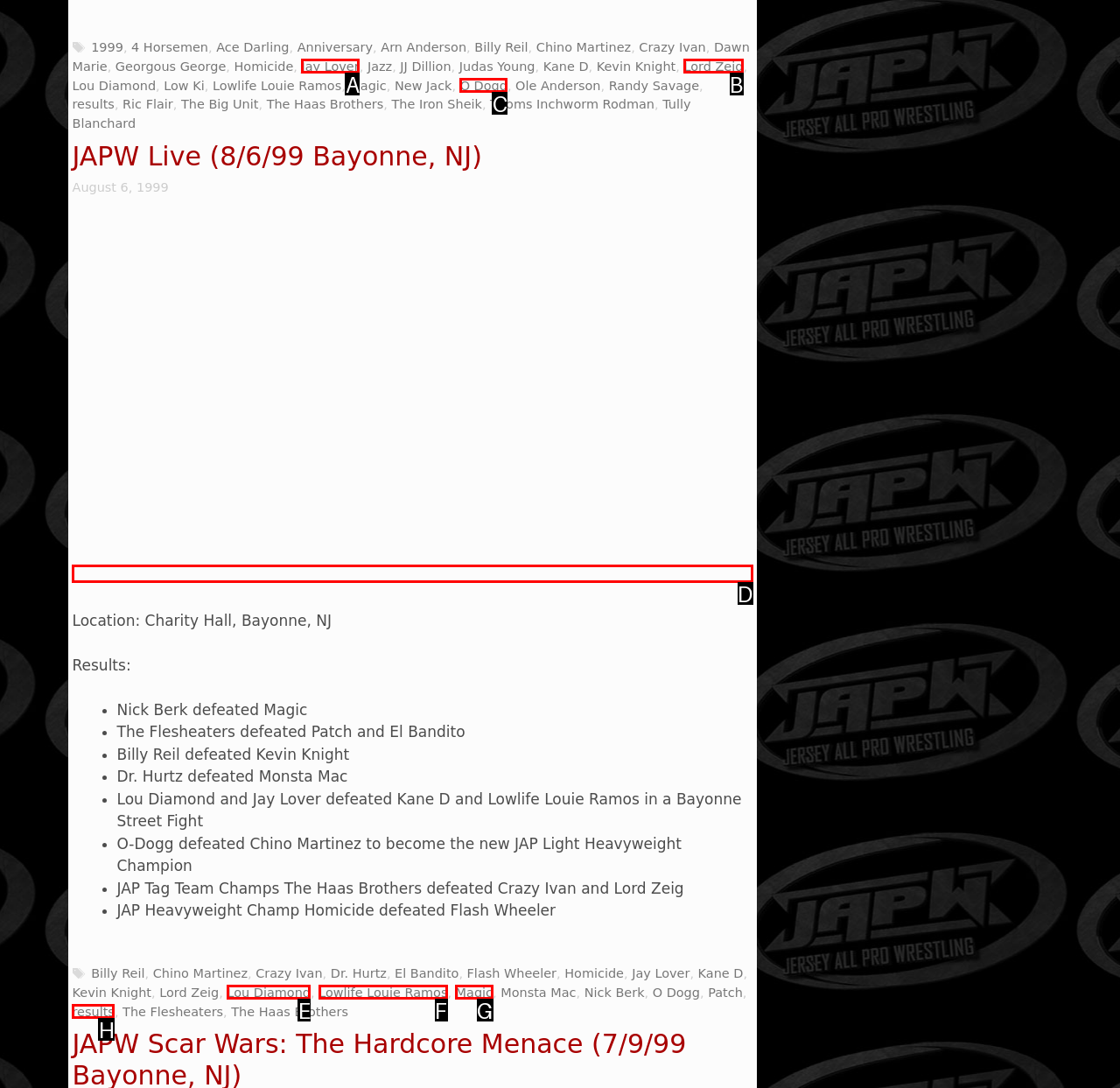Choose the UI element that best aligns with the description: Lowlife Louie Ramos
Respond with the letter of the chosen option directly.

F